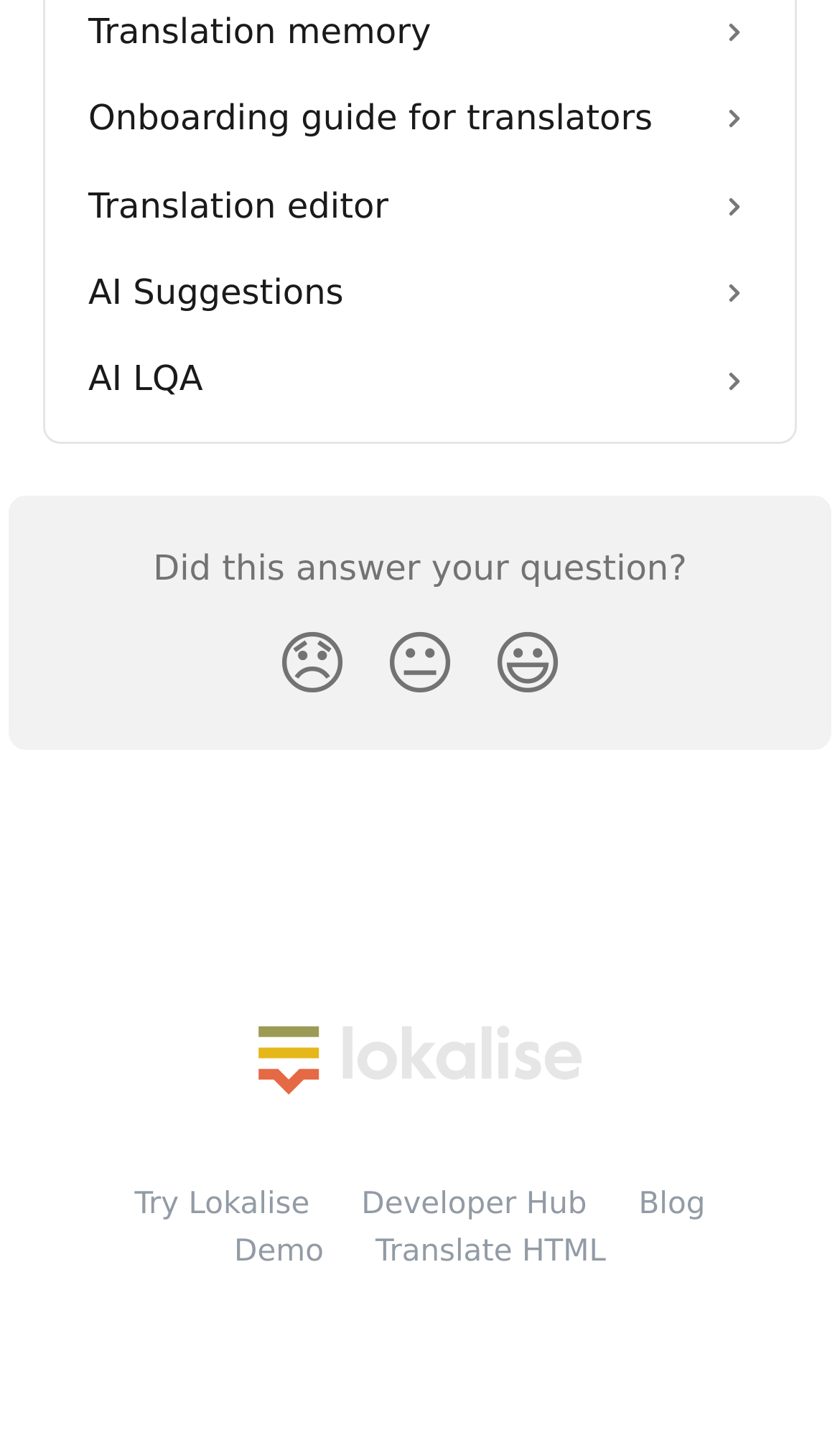Please identify the bounding box coordinates of the element's region that should be clicked to execute the following instruction: "Click on the AI Suggestions link". The bounding box coordinates must be four float numbers between 0 and 1, i.e., [left, top, right, bottom].

[0.074, 0.173, 0.926, 0.233]